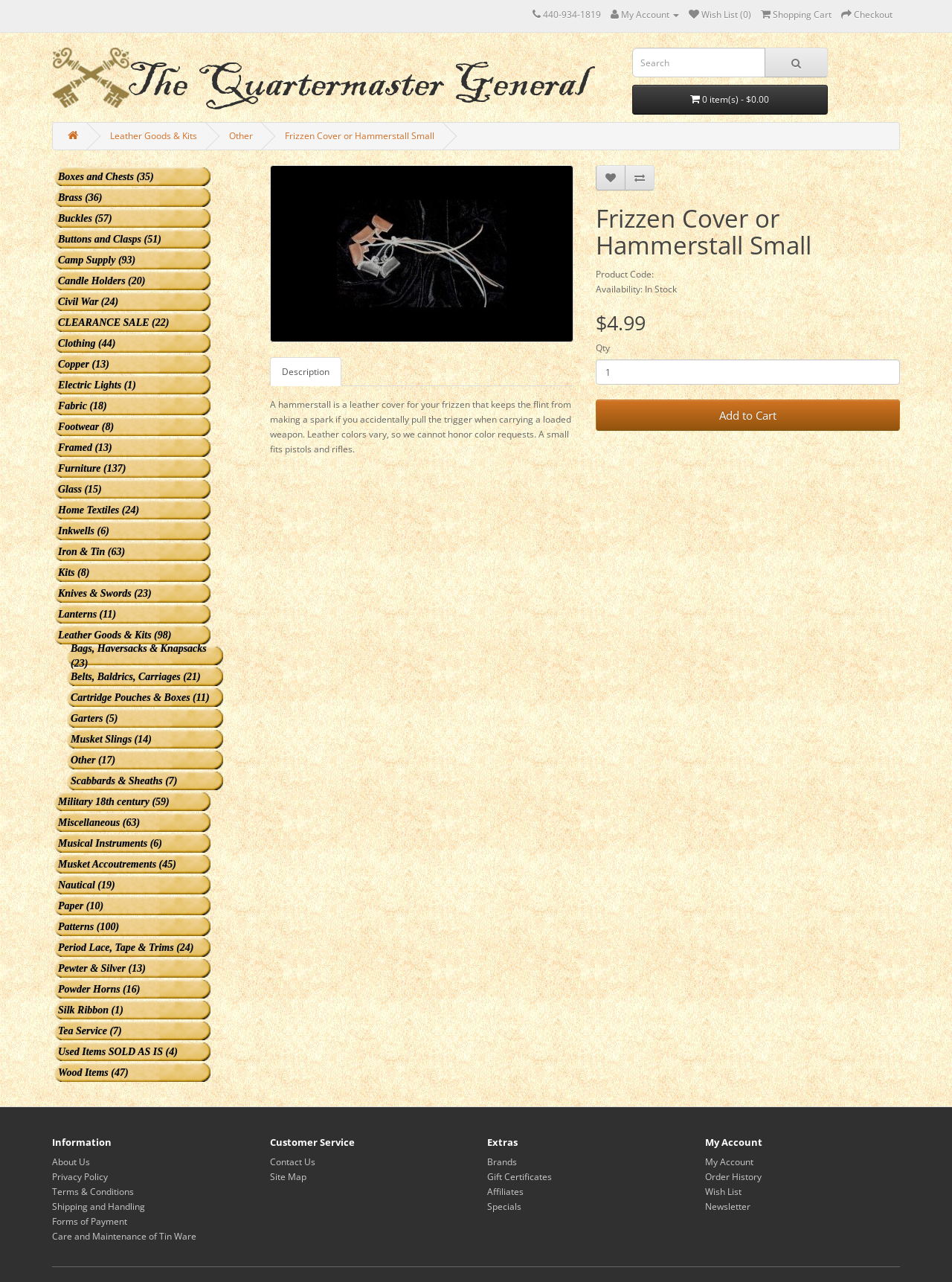Describe the webpage in detail, including text, images, and layout.

This webpage is about a product called "Frizzen Cover or Hammerstall Small" which is a leather cover for a frizzen that prevents accidental sparks when carrying a loaded weapon. The page has a navigation menu at the top with links to various sections, including "The Quartermaster General", "Leather Goods & Kits", and "Other". 

Below the navigation menu, there is a search bar and a shopping cart icon with a "0 item(s) - $0.00" label. On the left side of the page, there is a list of categories, including "Boxes and Chests", "Brass", "Buckles", and many others, with a total of 35 categories. 

The main content of the page is about the "Frizzen Cover or Hammerstall Small" product, which includes a product image, a description, and product details such as product code, availability, and price. The description explains that the product is a leather cover that prevents accidental sparks and that leather colors vary, so color requests cannot be honored. 

Below the product details, there is a section to add the product to the cart, with a "Qty" field and an "Add to Cart" button. At the bottom of the page, there is an "Information" section with links to "About Us", "Privacy Policy", "Terms & Conditions", and "Shipping and Handling".